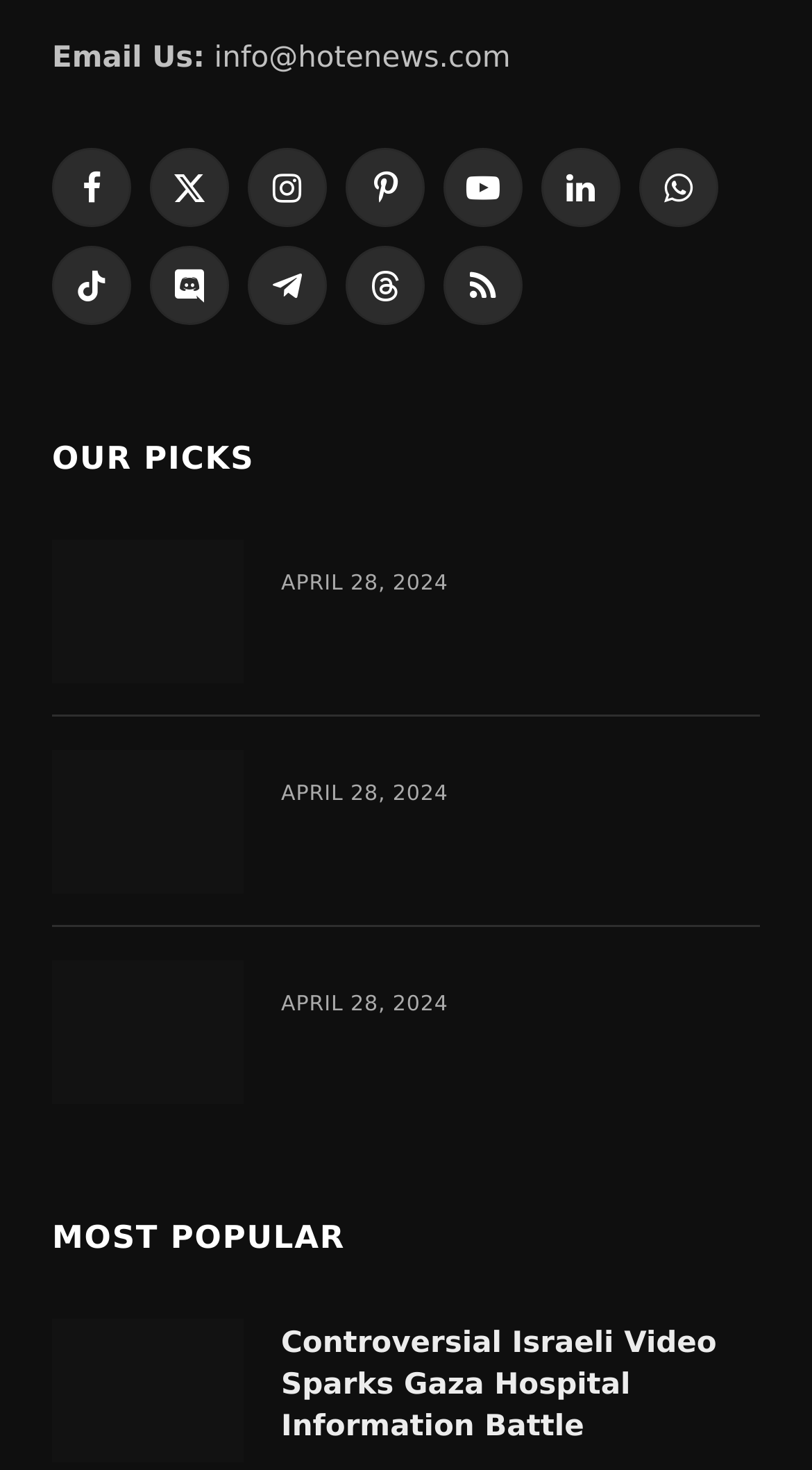Please locate the clickable area by providing the bounding box coordinates to follow this instruction: "Learn about the Blackblood faction".

None